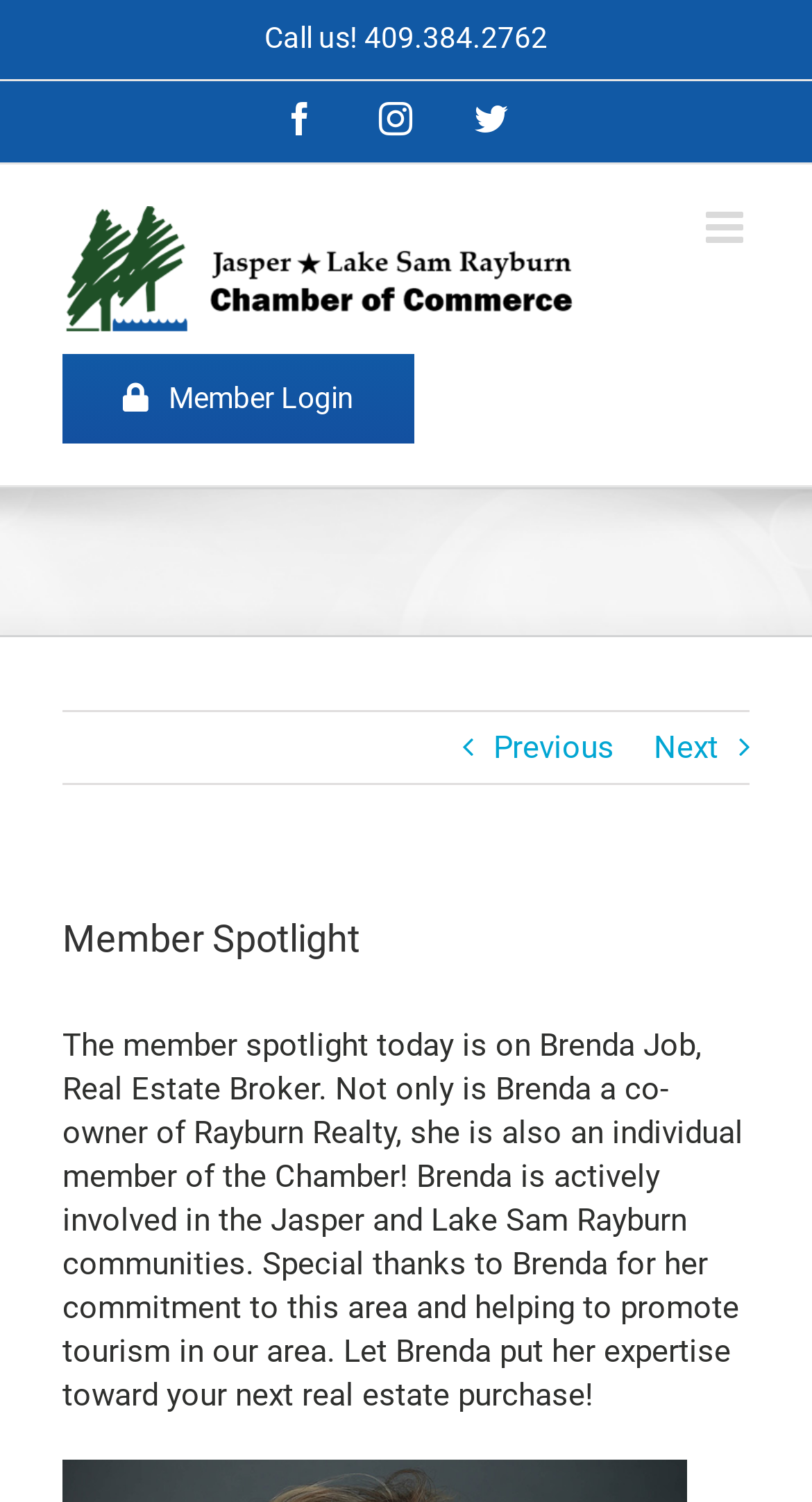How many social media links are there?
Please look at the screenshot and answer using one word or phrase.

3